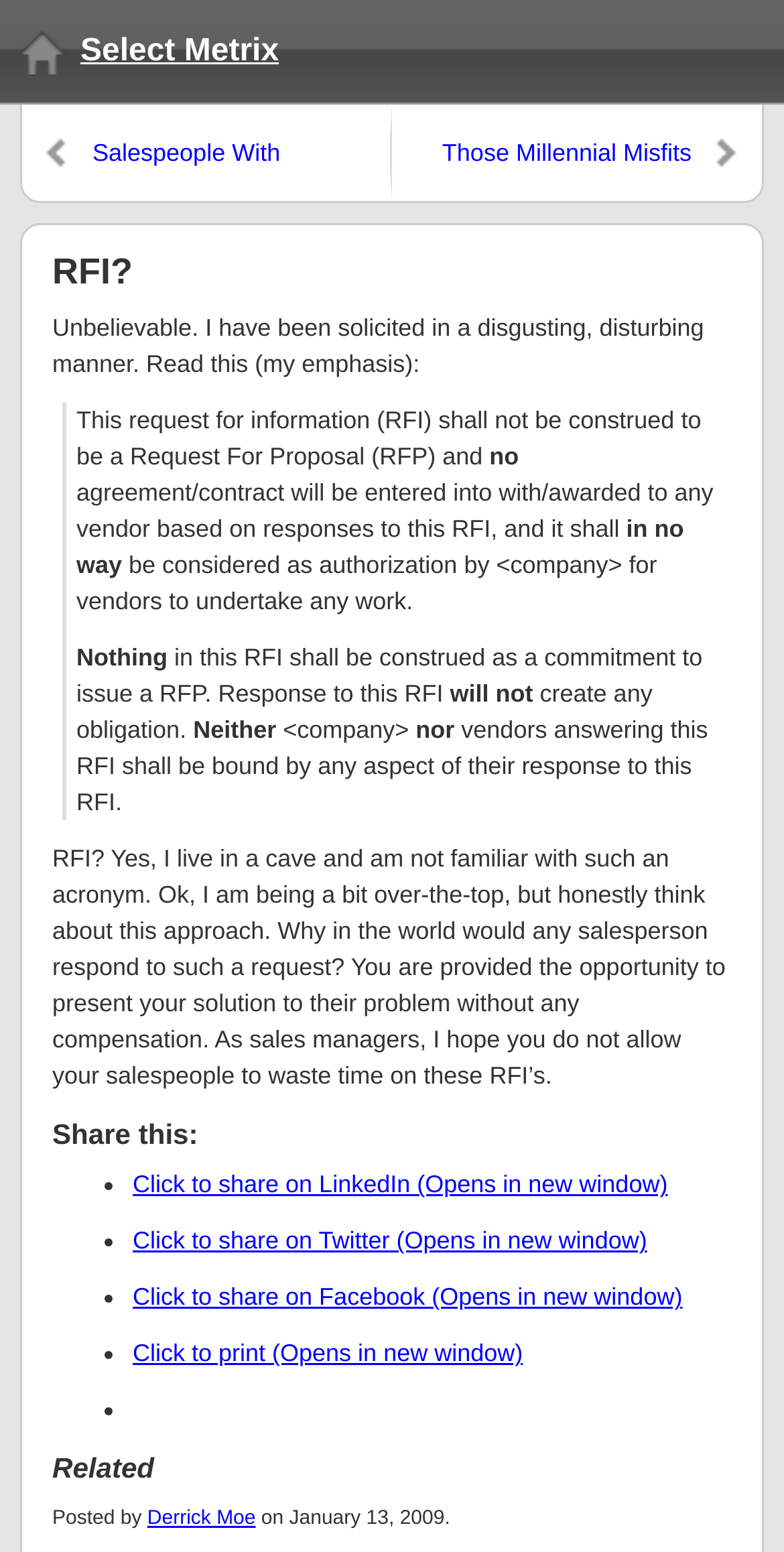What is the title of the webpage?
Could you answer the question in a detailed manner, providing as much information as possible?

The title of the webpage is 'RFI? « Select Metrix' which is indicated by the root element's text content.